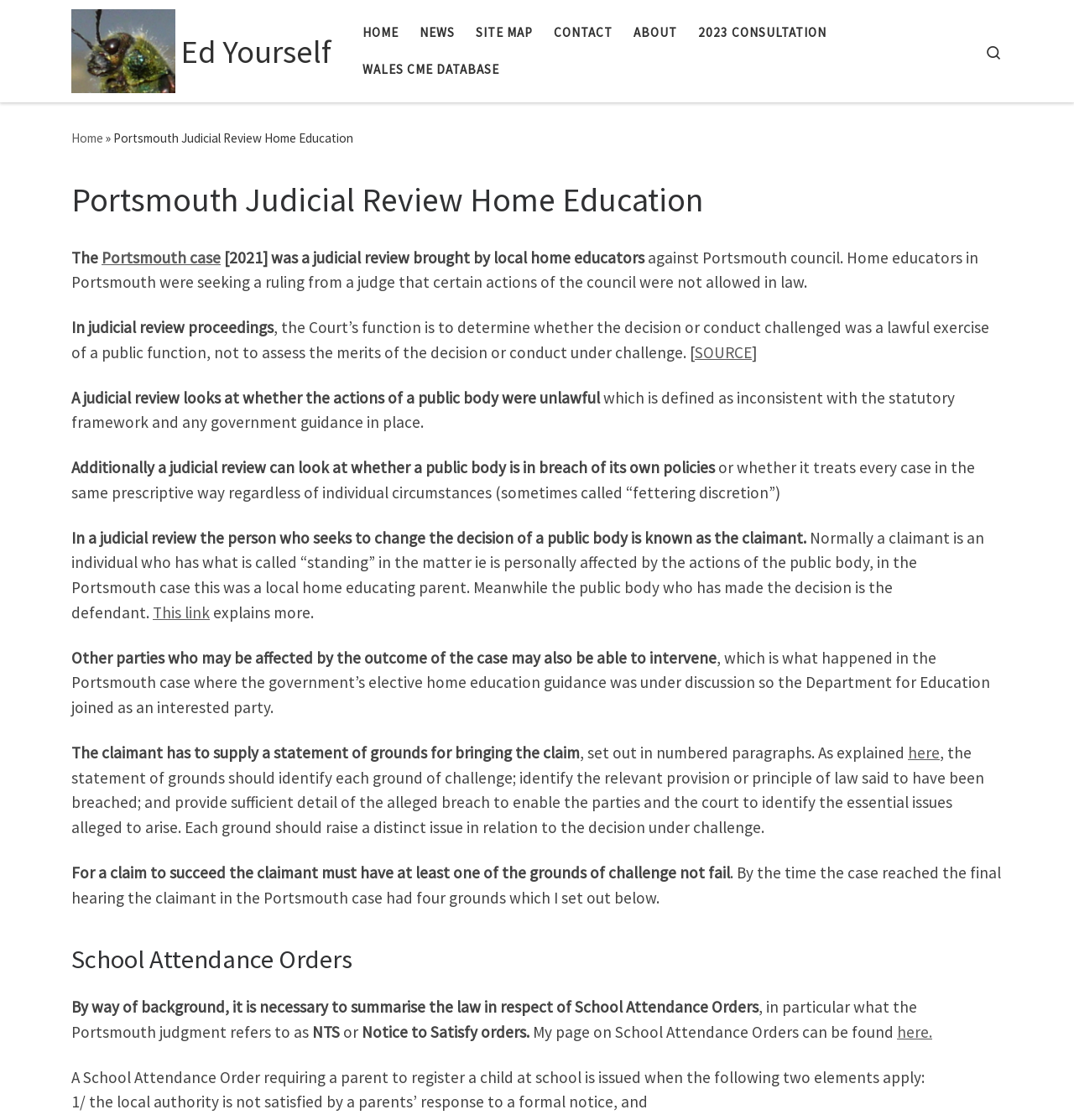What is the name of the judicial review case?
Look at the screenshot and provide an in-depth answer.

The webpage is about a judicial review case, and the name of the case is mentioned in the heading 'Portsmouth Judicial Review Home Education'.